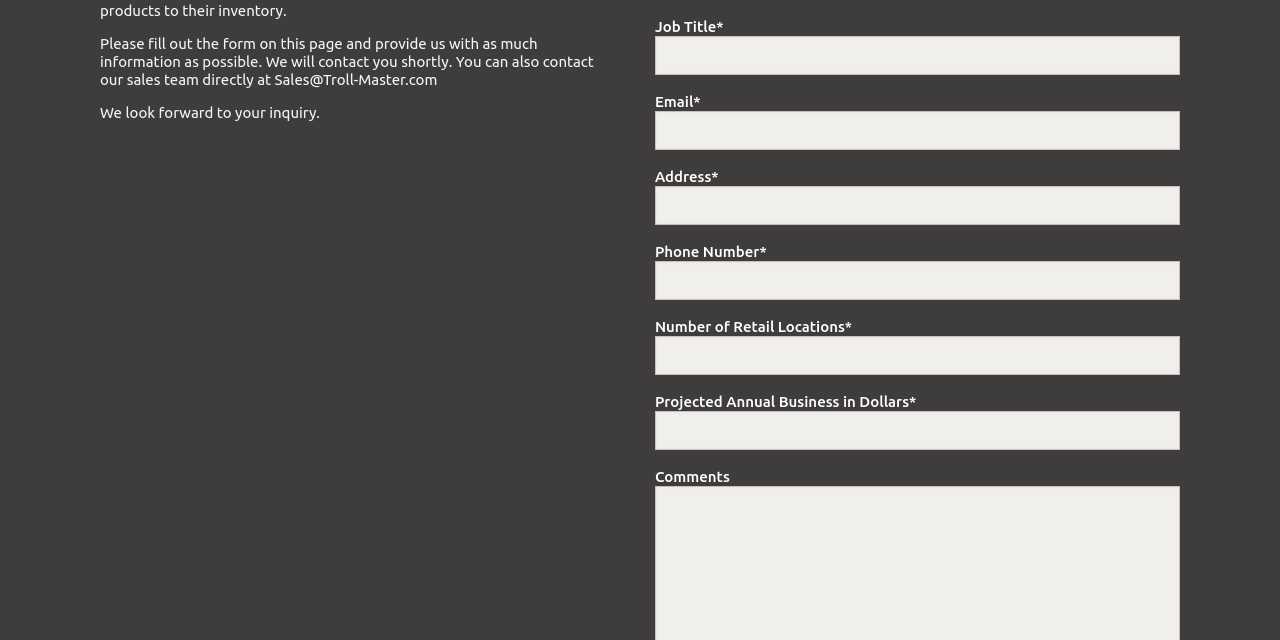Using the format (top-left x, top-left y, bottom-right x, bottom-right y), provide the bounding box coordinates for the described UI element. All values should be floating point numbers between 0 and 1: name="buisness"

[0.512, 0.642, 0.922, 0.703]